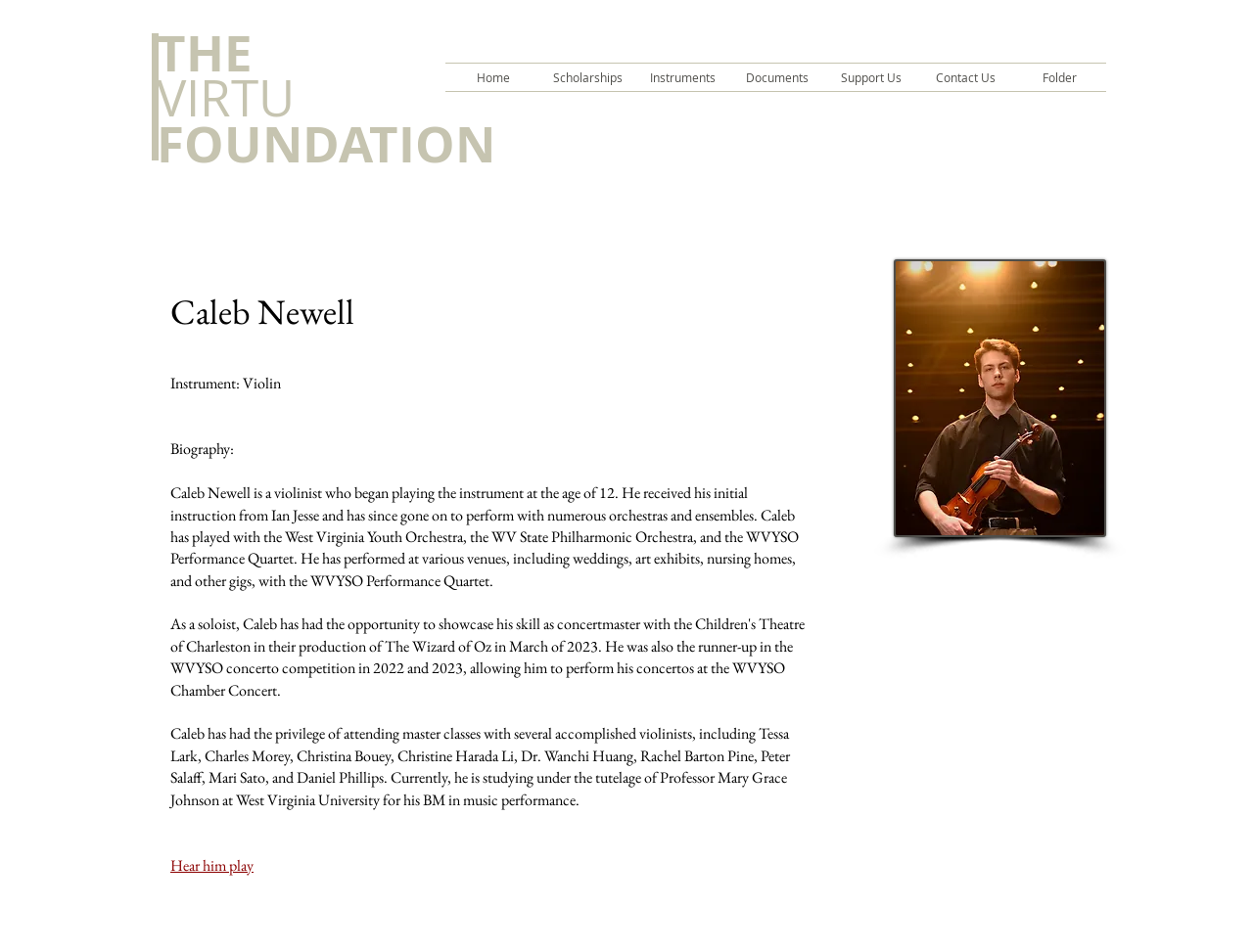Locate the UI element described by Hear him play and provide its bounding box coordinates. Use the format (top-left x, top-left y, bottom-right x, bottom-right y) with all values as floating point numbers between 0 and 1.

[0.136, 0.899, 0.202, 0.919]